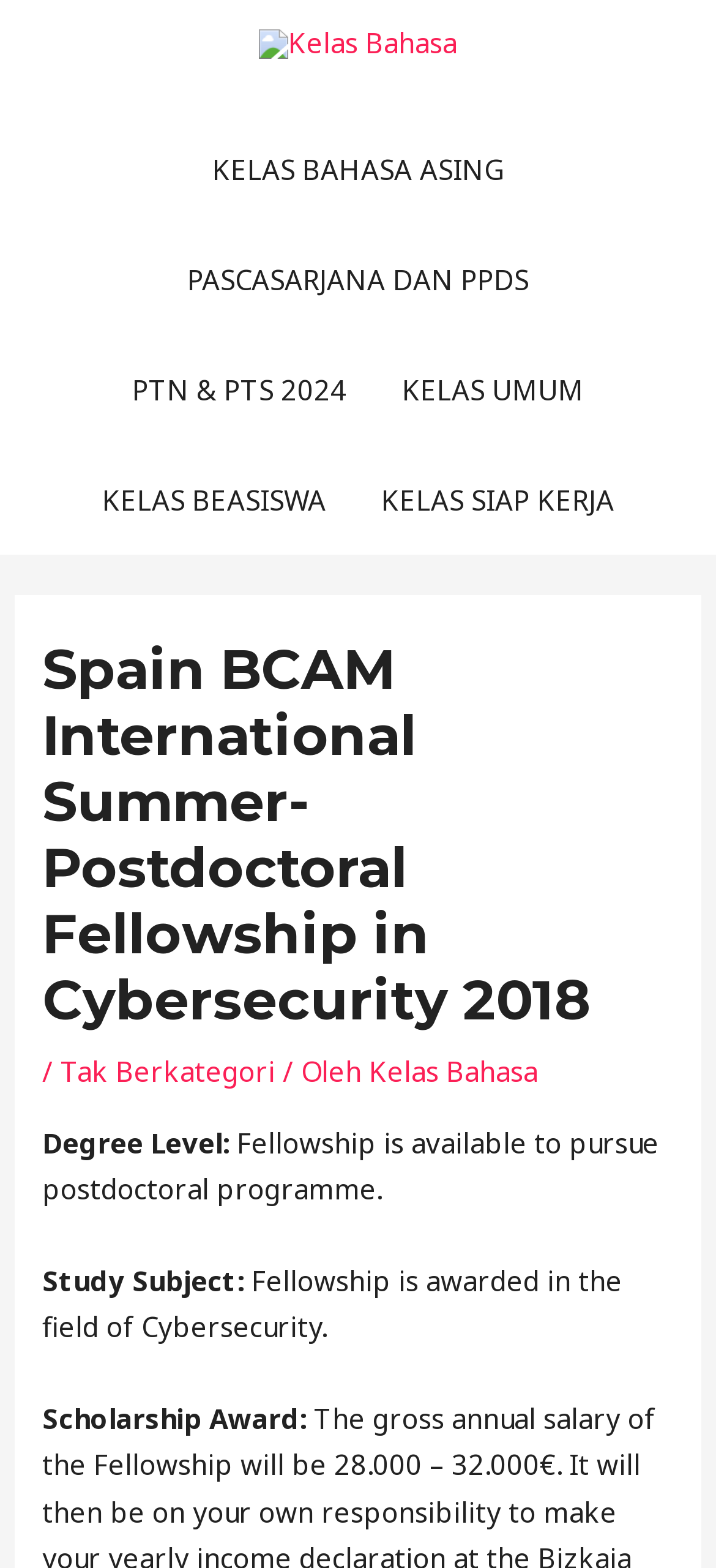Identify the bounding box for the UI element described as: "KELAS BEASISWA". The coordinates should be four float numbers between 0 and 1, i.e., [left, top, right, bottom].

[0.104, 0.283, 0.494, 0.354]